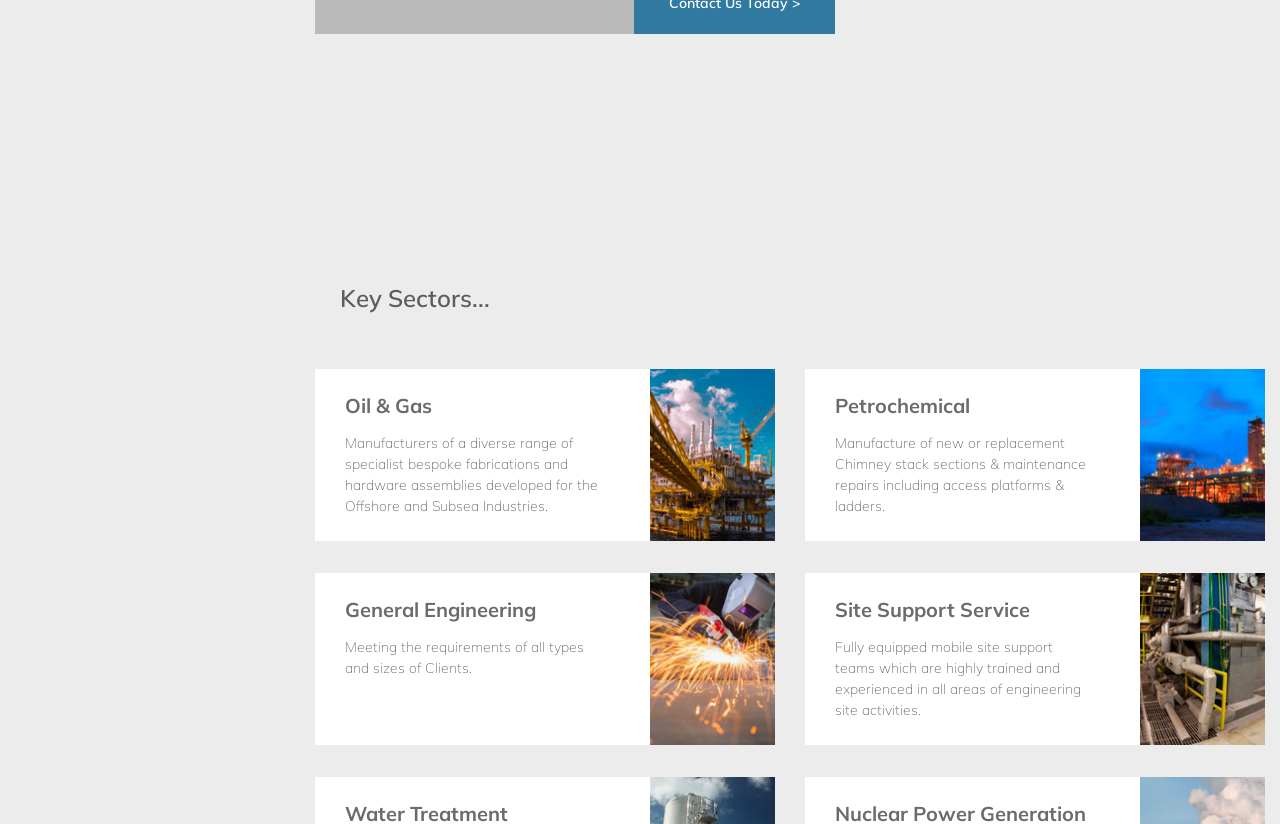What is the purpose of the Site Support Service?
Based on the image, give a concise answer in the form of a single word or short phrase.

Engineering site activities